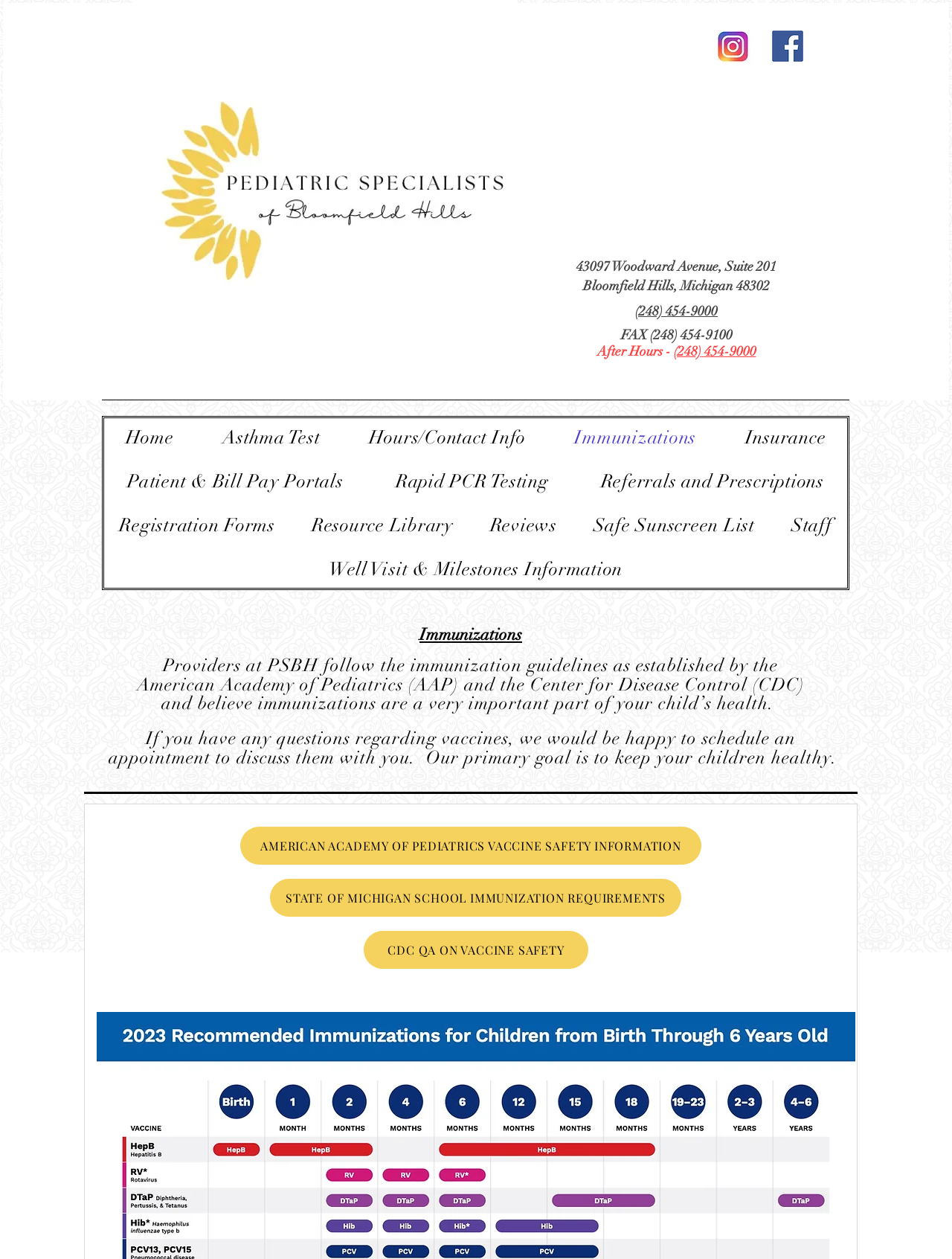Please identify the bounding box coordinates of the element's region that should be clicked to execute the following instruction: "Check the State of Michigan school immunization requirements". The bounding box coordinates must be four float numbers between 0 and 1, i.e., [left, top, right, bottom].

[0.284, 0.698, 0.716, 0.728]